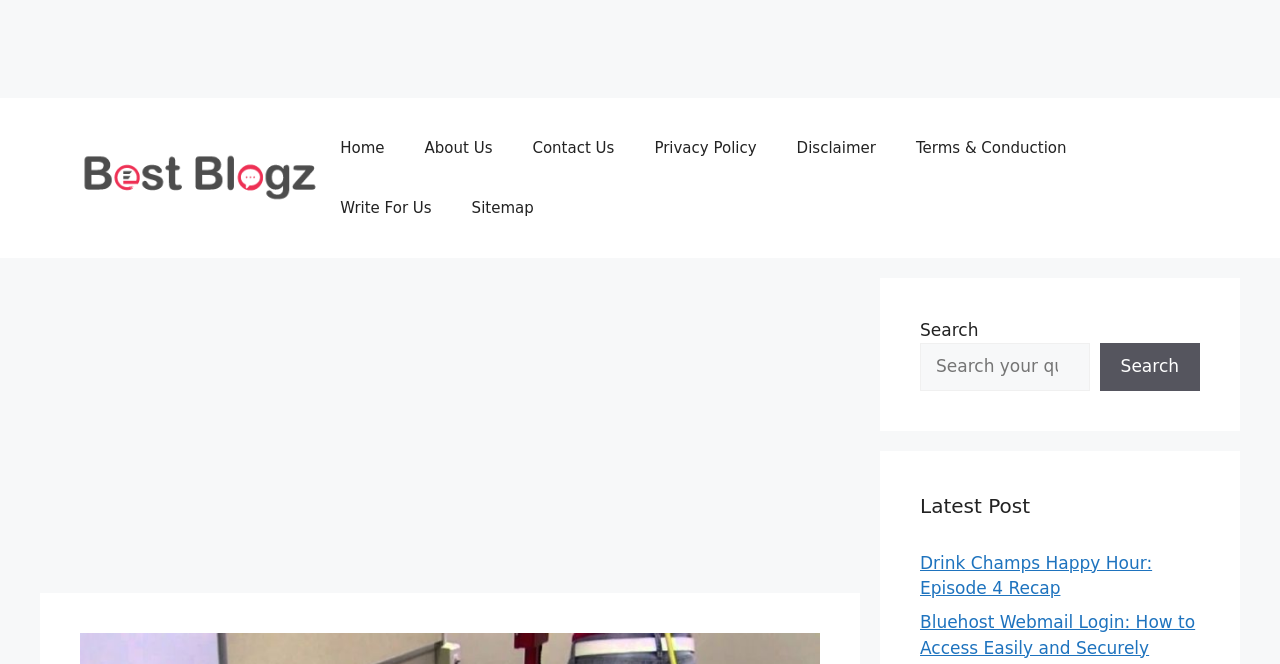Find the bounding box coordinates corresponding to the UI element with the description: "Search". The coordinates should be formatted as [left, top, right, bottom], with values as floats between 0 and 1.

[0.859, 0.517, 0.938, 0.588]